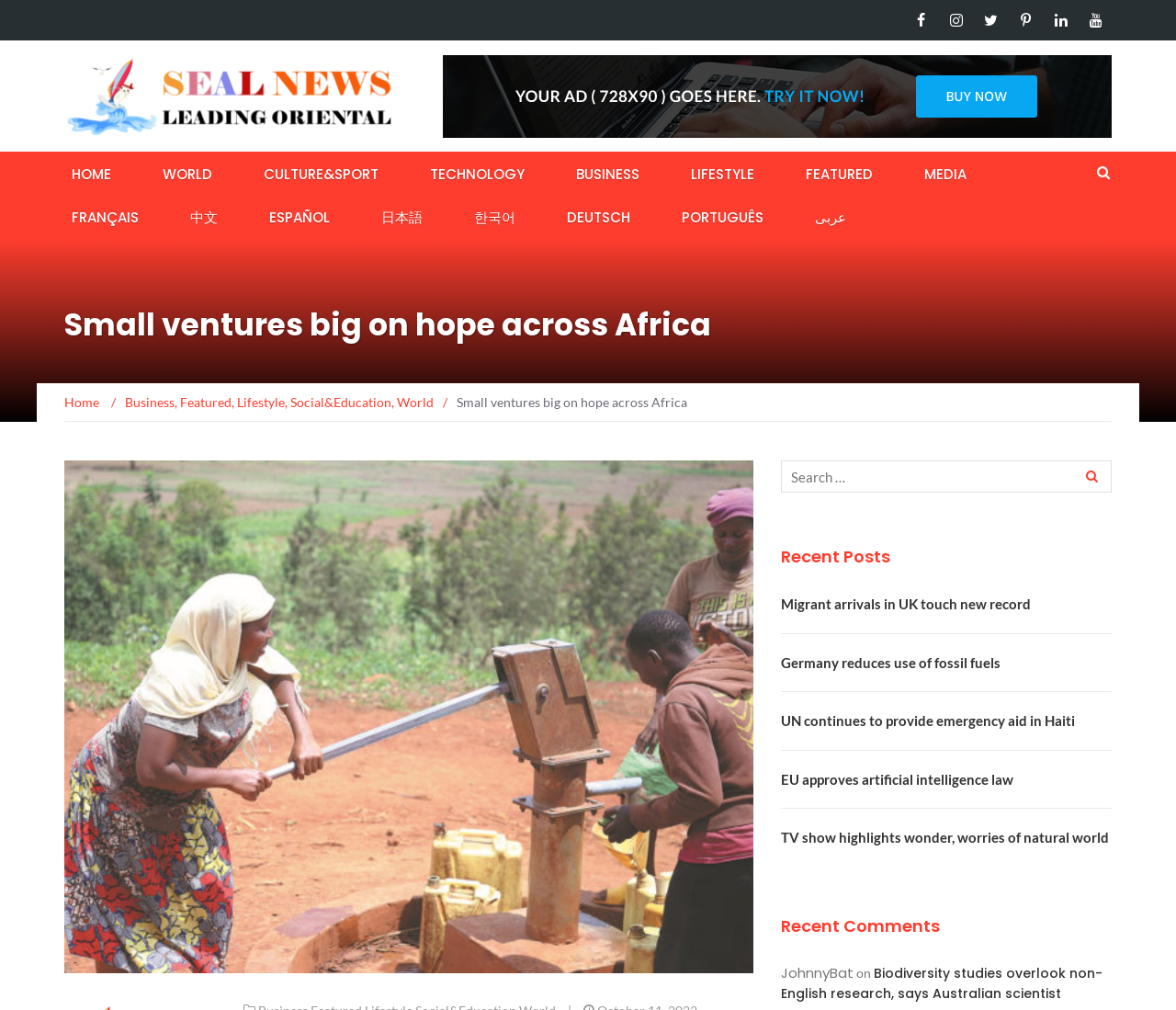Identify the bounding box coordinates necessary to click and complete the given instruction: "Read recent post about migrant arrivals in UK".

[0.664, 0.59, 0.877, 0.606]